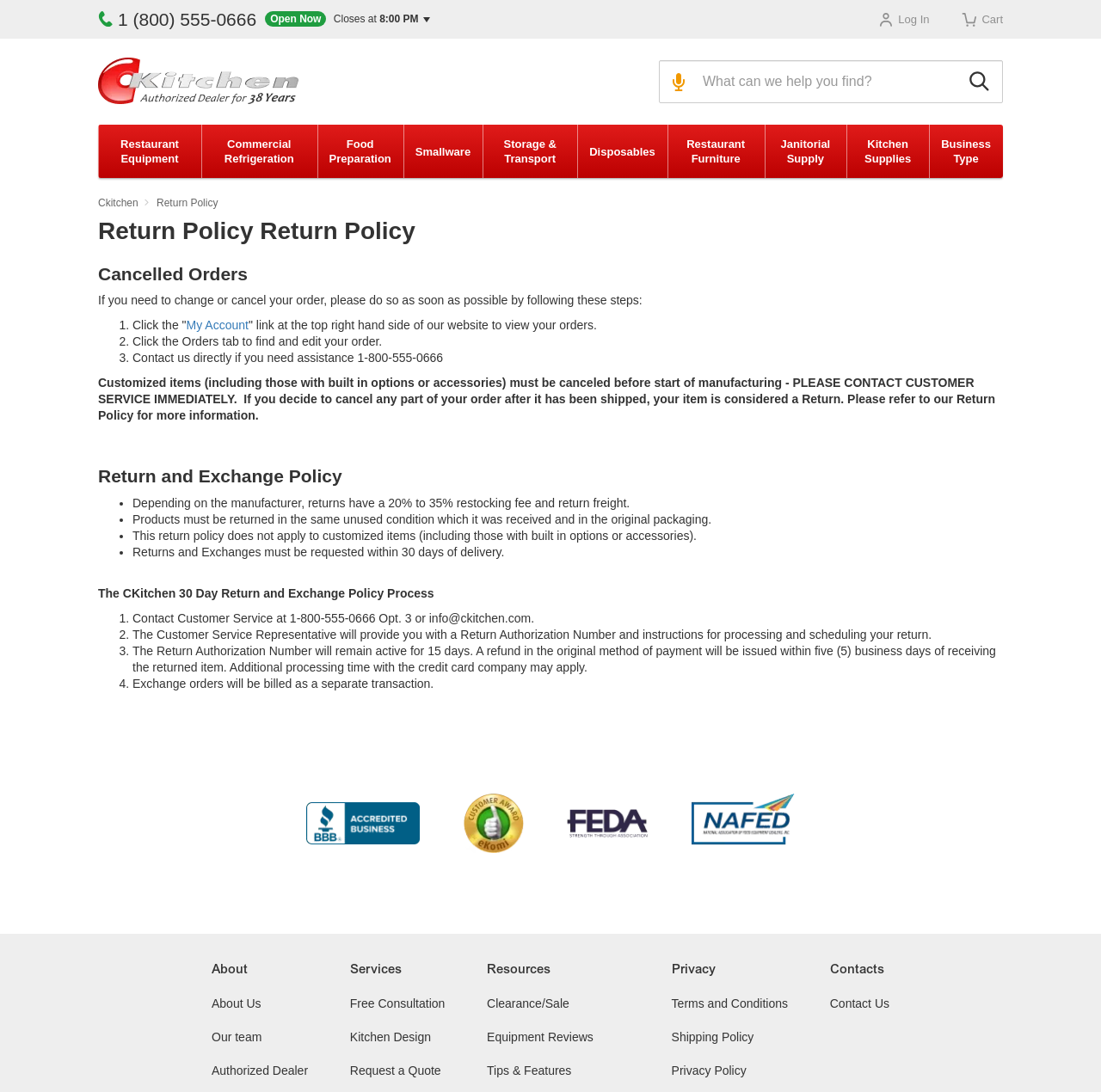Locate and provide the bounding box coordinates for the HTML element that matches this description: "Page 2".

None